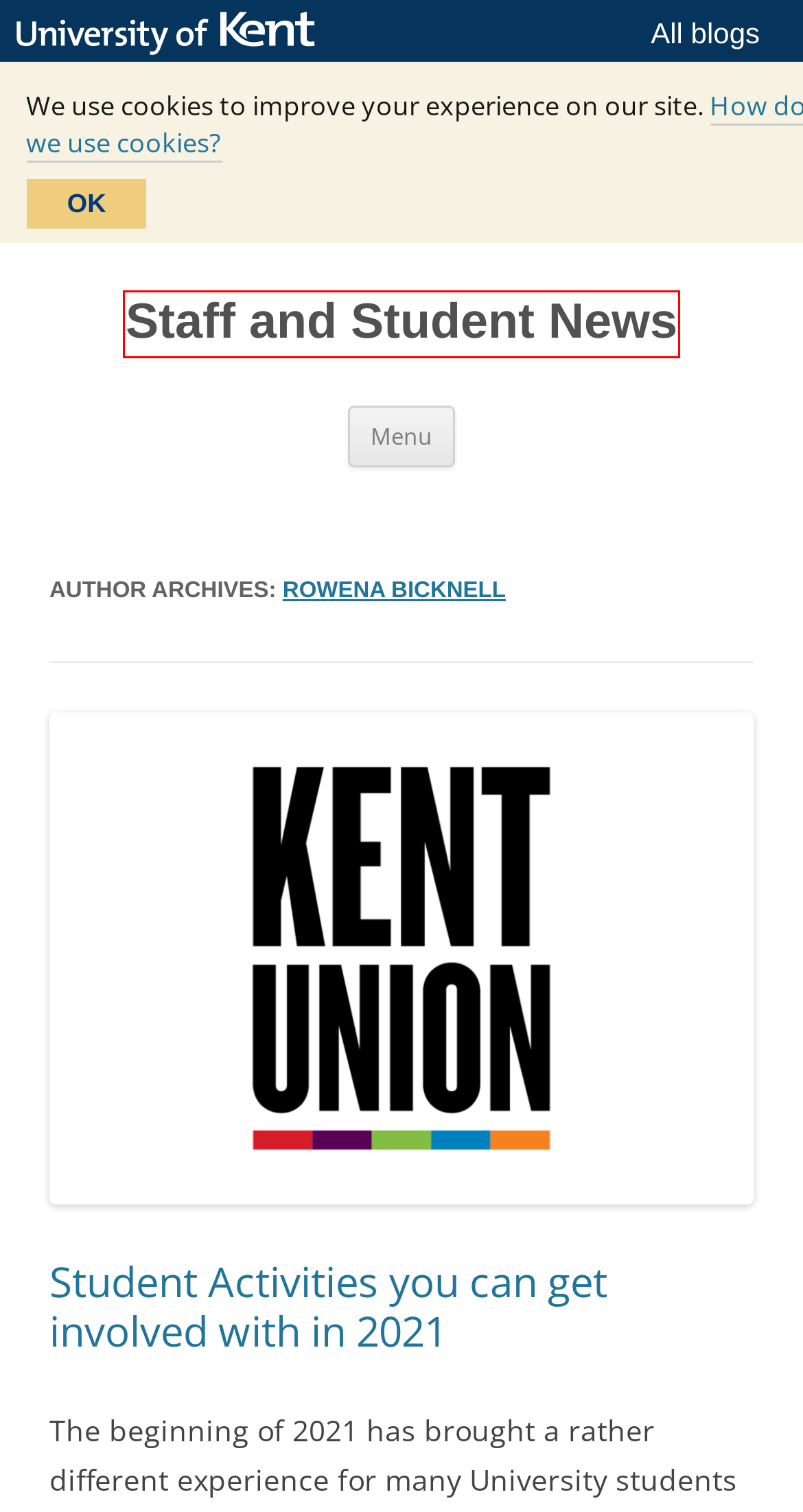You are looking at a screenshot of a webpage with a red bounding box around an element. Determine the best matching webpage description for the new webpage resulting from clicking the element in the red bounding box. Here are the descriptions:
A. Staff and Student News
B. March | 2024 | Staff and Student News
C. Christmas on Campus | Staff and Student News
D. We stand for ambition. Yours - University of Kent
E. Student Activities you can get involved with in 2021 | Staff and Student News
F. February | 2023 | Staff and Student News
G. June | 2021 | Staff and Student News
H. September | 2018 | Staff and Student News

A